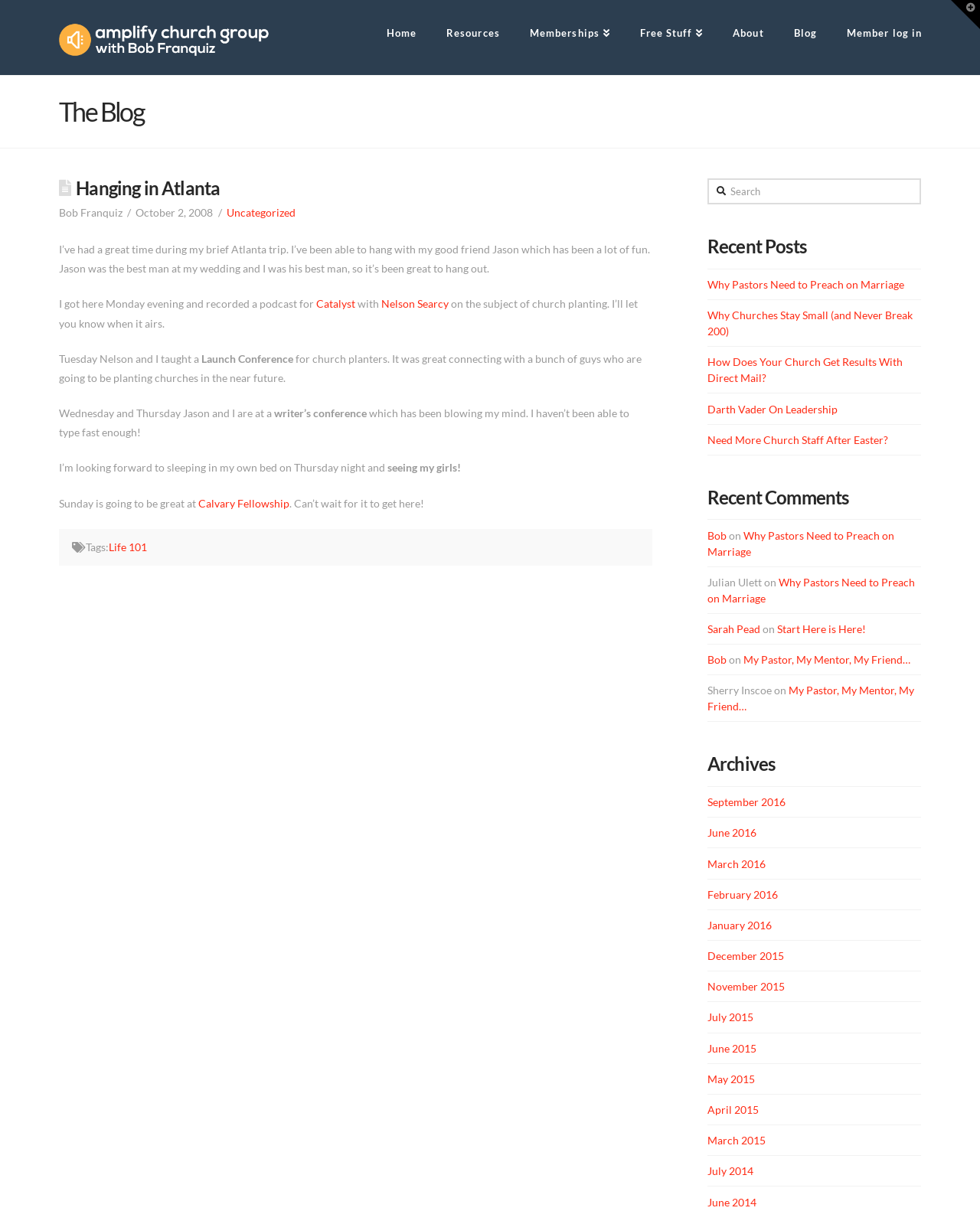Provide an in-depth caption for the webpage.

The webpage is a blog post titled "Hanging in Atlanta" from Amplify Church Group. At the top, there is a navigation menu with links to "Home", "Resources", "Memberships", "Free Stuff", "About", "Blog", and "Member log in". Below the navigation menu, there is a header section with the title "The Blog" and a brief introduction to the blog post.

The main content of the blog post is a personal reflection by the author, Bob Franquiz, about his trip to Atlanta. The post is divided into several paragraphs, each describing a different day of his trip. The author mentions hanging out with his friend Jason, recording a podcast, teaching at a conference, and attending a writer's conference. The post also includes links to other relevant websites and mentions the author's excitement to return home and see his family.

On the right-hand side of the page, there is a sidebar with several sections. The top section has a search bar and a heading "Recent Posts" with links to several recent blog posts. Below that, there is a section titled "Recent Comments" with links to comments on various blog posts. Further down, there is a section titled "Archives" with links to blog posts from different months and years.

At the very bottom of the page, there is a footer section with a link to "Calvary Fellowship" and a few other links. There is also a button to toggle the widget bar, which is not expanded by default.